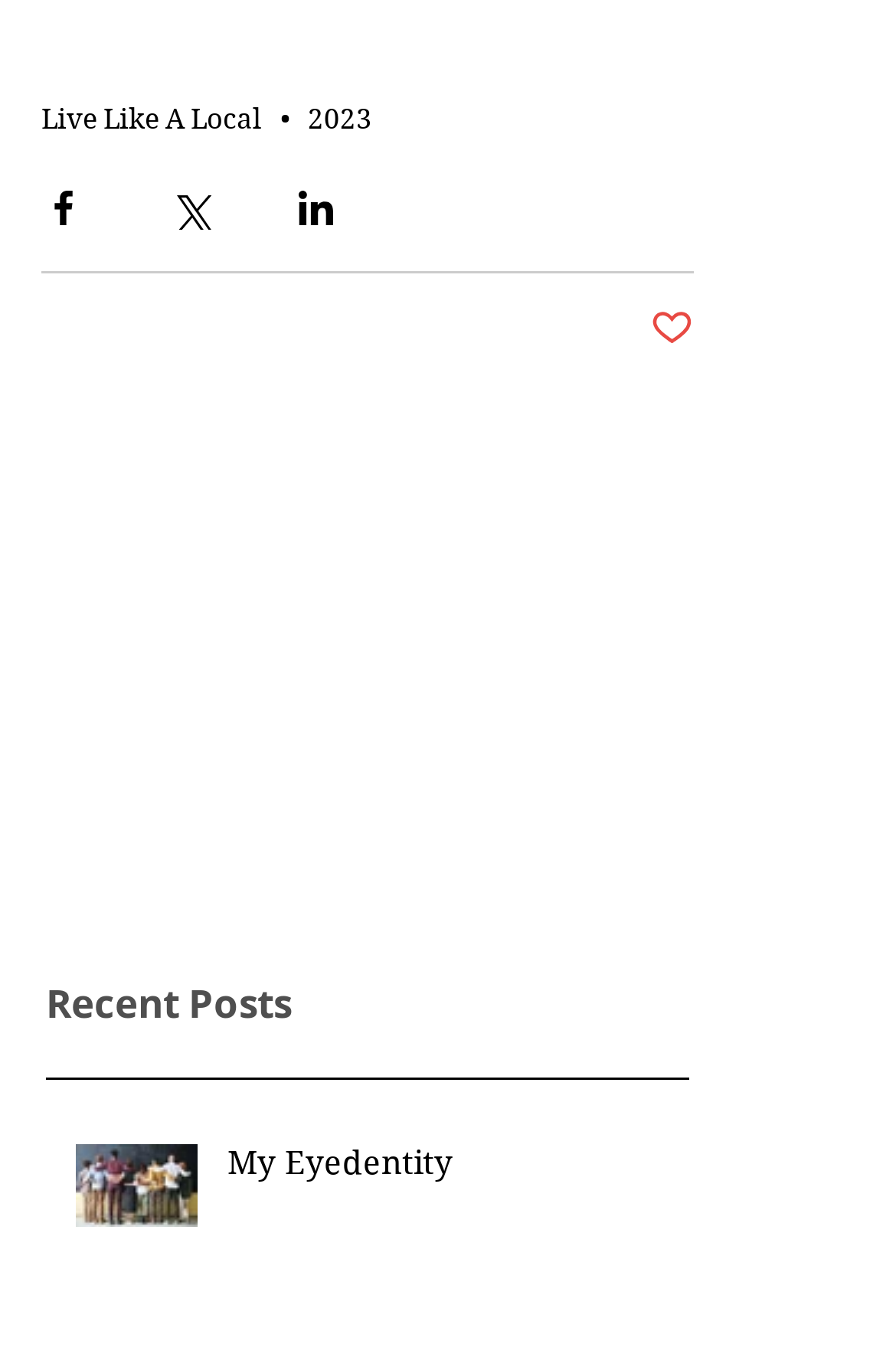How many articles are there in the 'Recent Posts' section?
From the image, provide a succinct answer in one word or a short phrase.

1